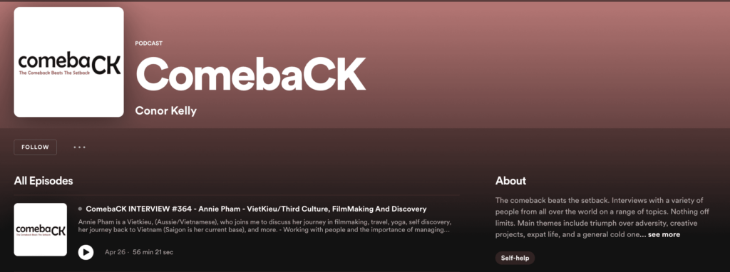Describe the scene depicted in the image with great detail.

The image showcases the podcast titled "ComebaCK," hosted by Conor Kelly. The background features a rich, gradient color palette that complements the podcast's branding. In this space, listeners can explore a variety of episodes that focus on impactful stories and conversations with diverse guests, ranging from creators to advocates in Vietnam. The title "ComebaCK" is prominently displayed, reinforcing the podcast's theme of resilience and personal growth. Below the title, a navigation area highlights recent episodes, including insightful discussions aimed at inspiring and empowering audiences. This engaging visual and information layout invites potential listeners to delve deeper into the narratives of overcoming challenges and embracing new beginnings.